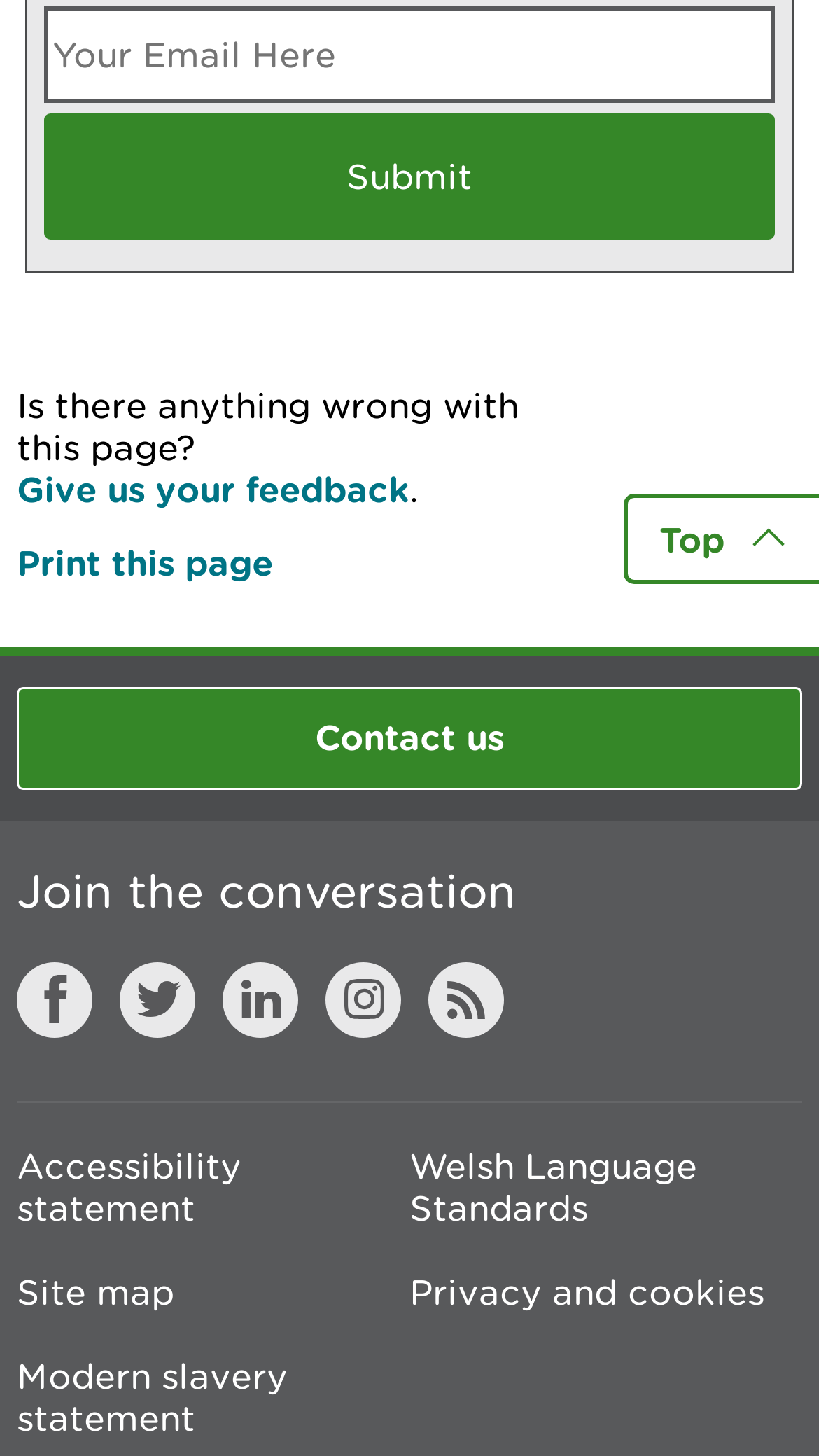Determine the bounding box coordinates of the element's region needed to click to follow the instruction: "View the site map". Provide these coordinates as four float numbers between 0 and 1, formatted as [left, top, right, bottom].

[0.021, 0.873, 0.5, 0.902]